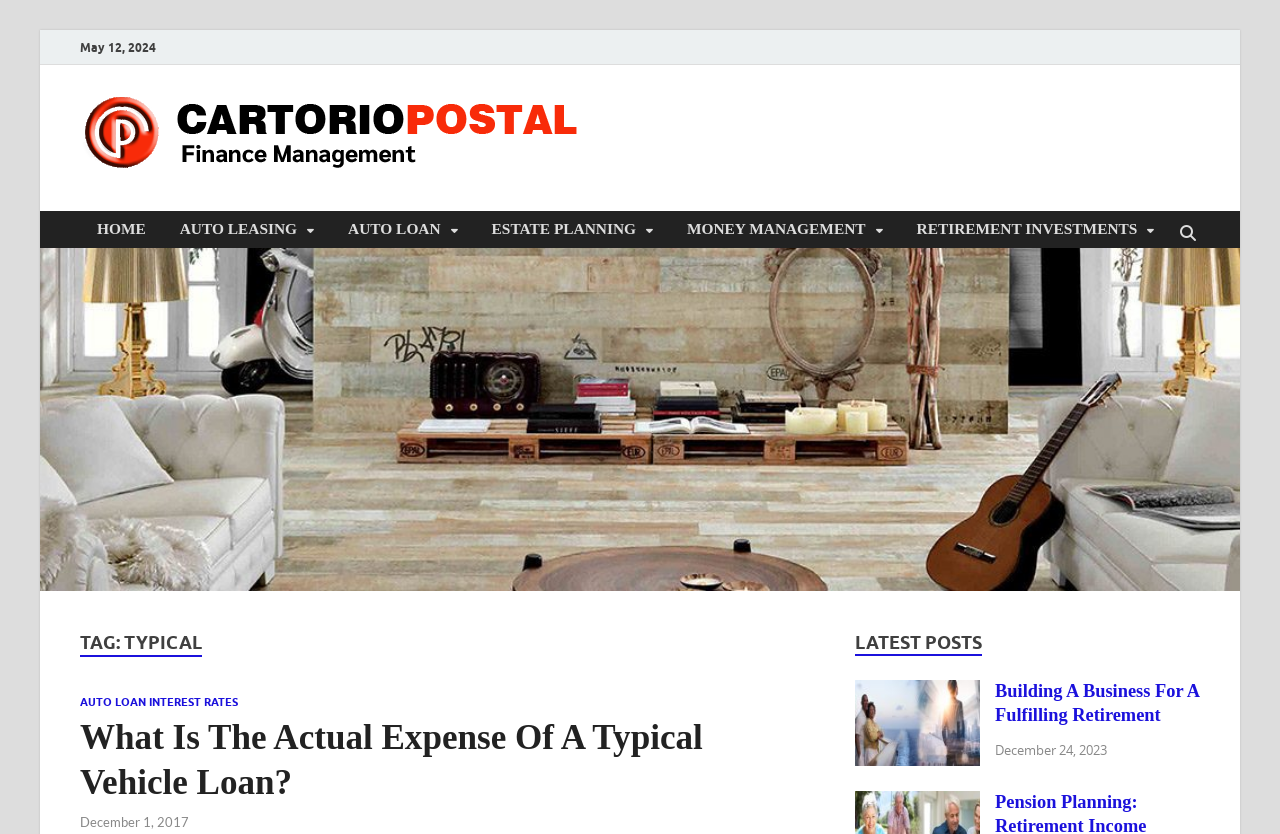Determine the bounding box coordinates for the region that must be clicked to execute the following instruction: "read latest post Building A Business For A Fulfilling Retirement".

[0.668, 0.819, 0.766, 0.843]